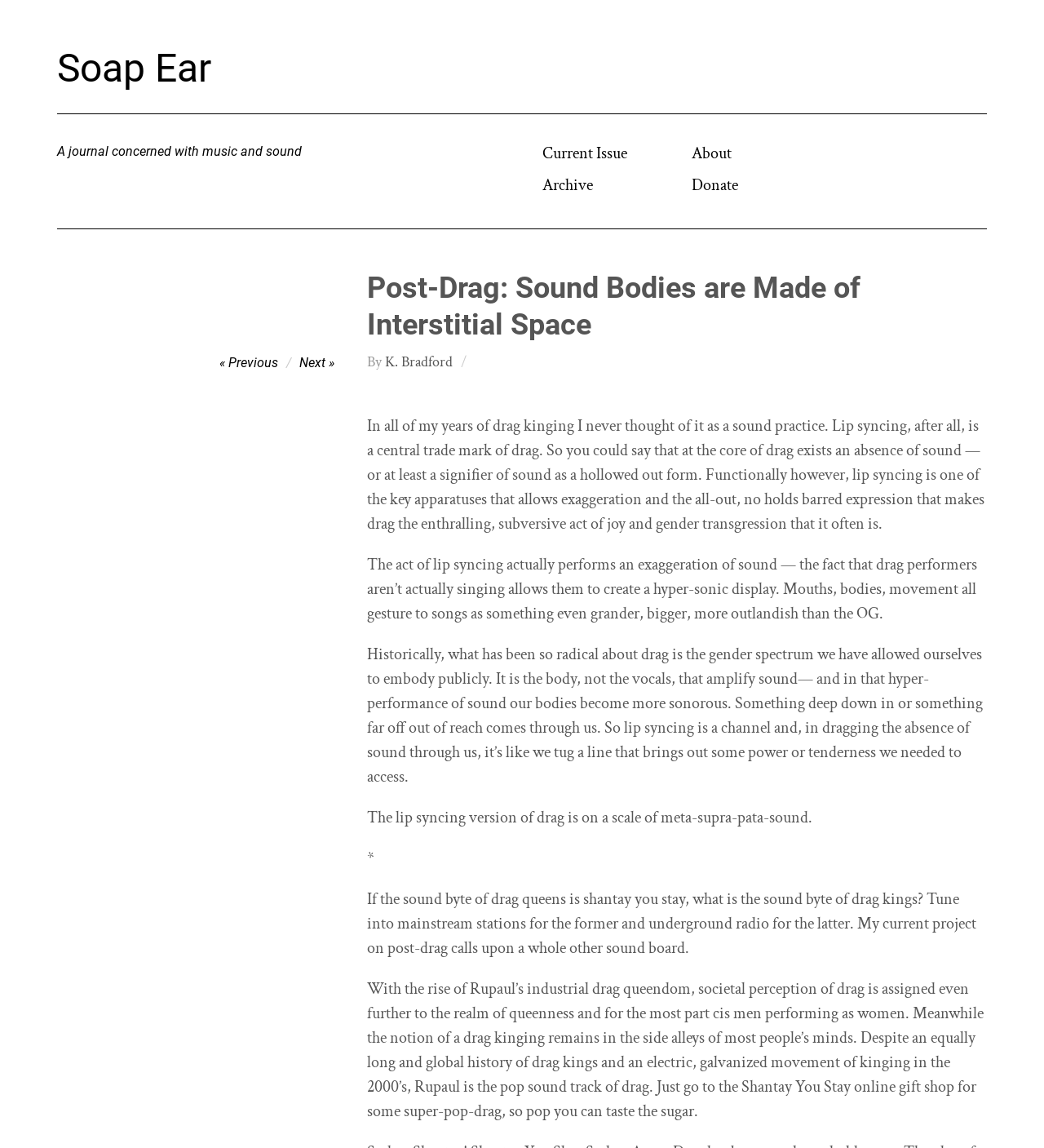Provide a single word or phrase answer to the question: 
How many links are there in the top navigation bar?

4